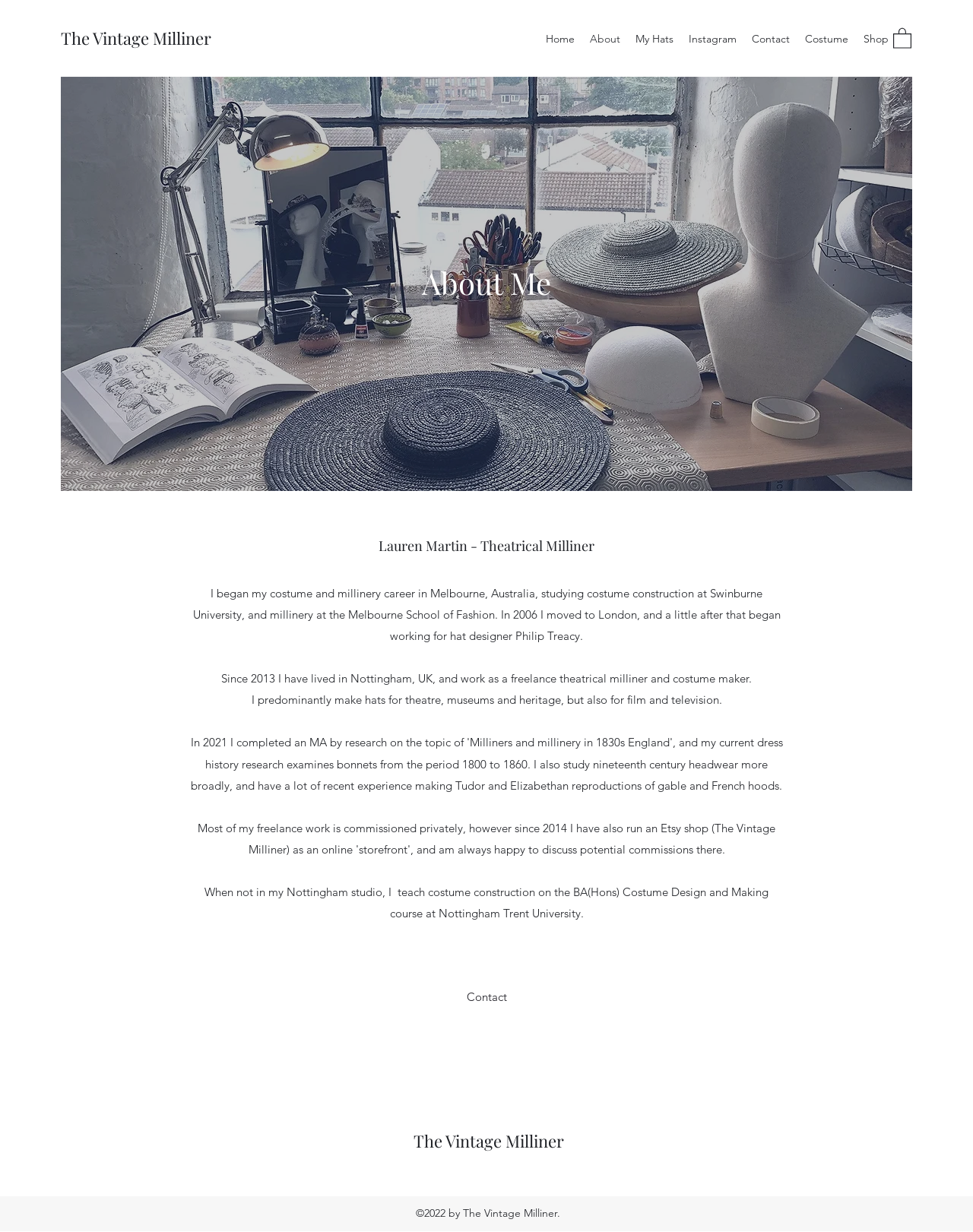What is the name of the hat designer Lauren Martin worked for?
Give a detailed response to the question by analyzing the screenshot.

From the StaticText element 'In 2006 I moved to London, and a little after that began working for hat designer Philip Treacy.', we can infer that Lauren Martin worked for hat designer Philip Treacy.